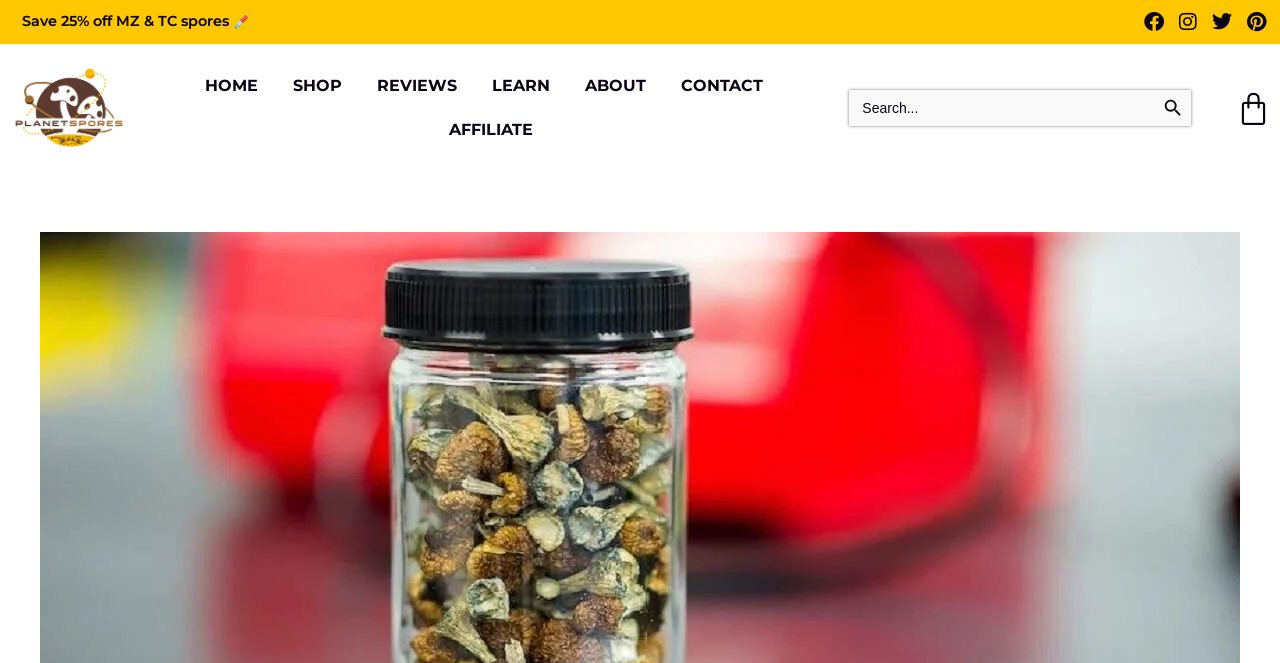Please find the bounding box coordinates of the element's region to be clicked to carry out this instruction: "Explore celebrity tweets".

None